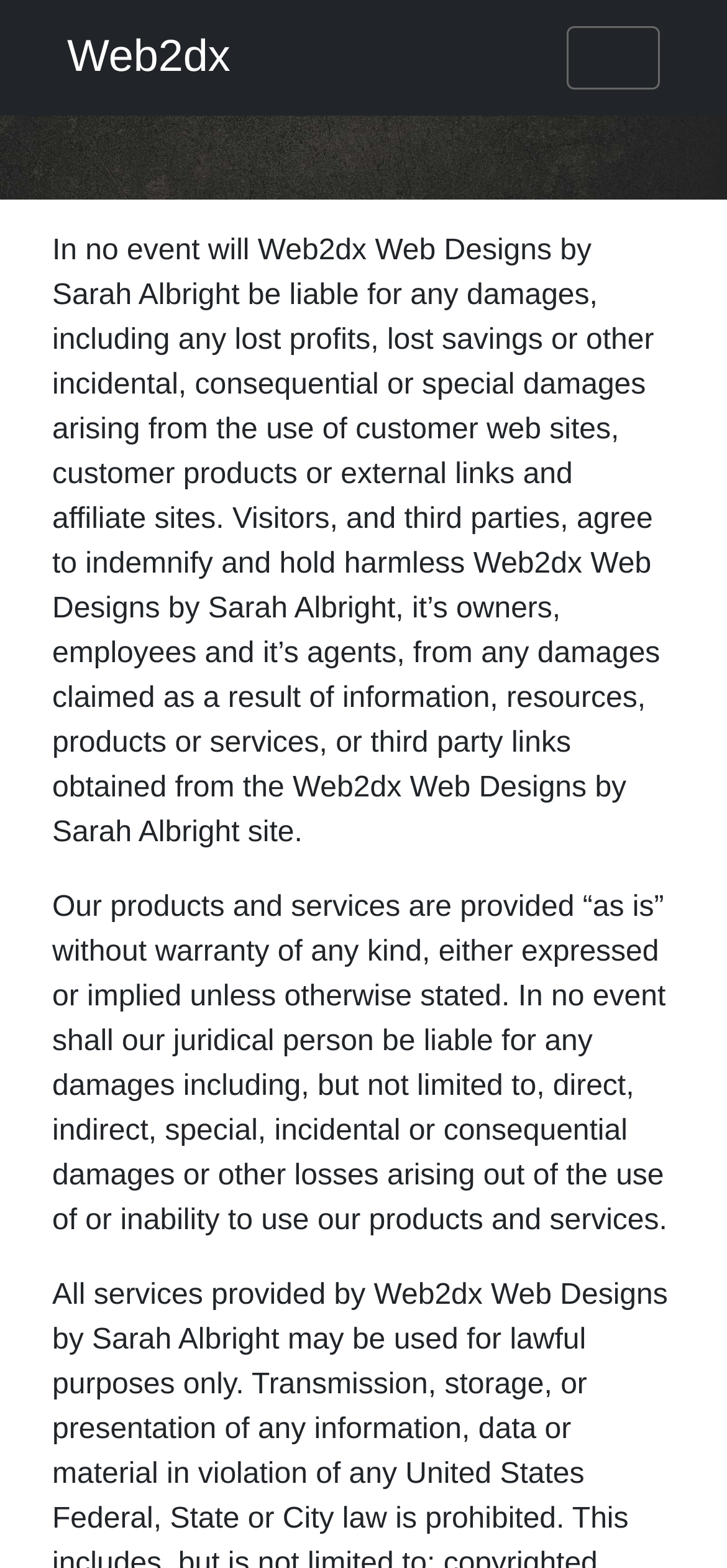Refer to the element description alt="Gold Locksmith Store" and identify the corresponding bounding box in the screenshot. Format the coordinates as (top-left x, top-left y, bottom-right x, bottom-right y) with values in the range of 0 to 1.

None